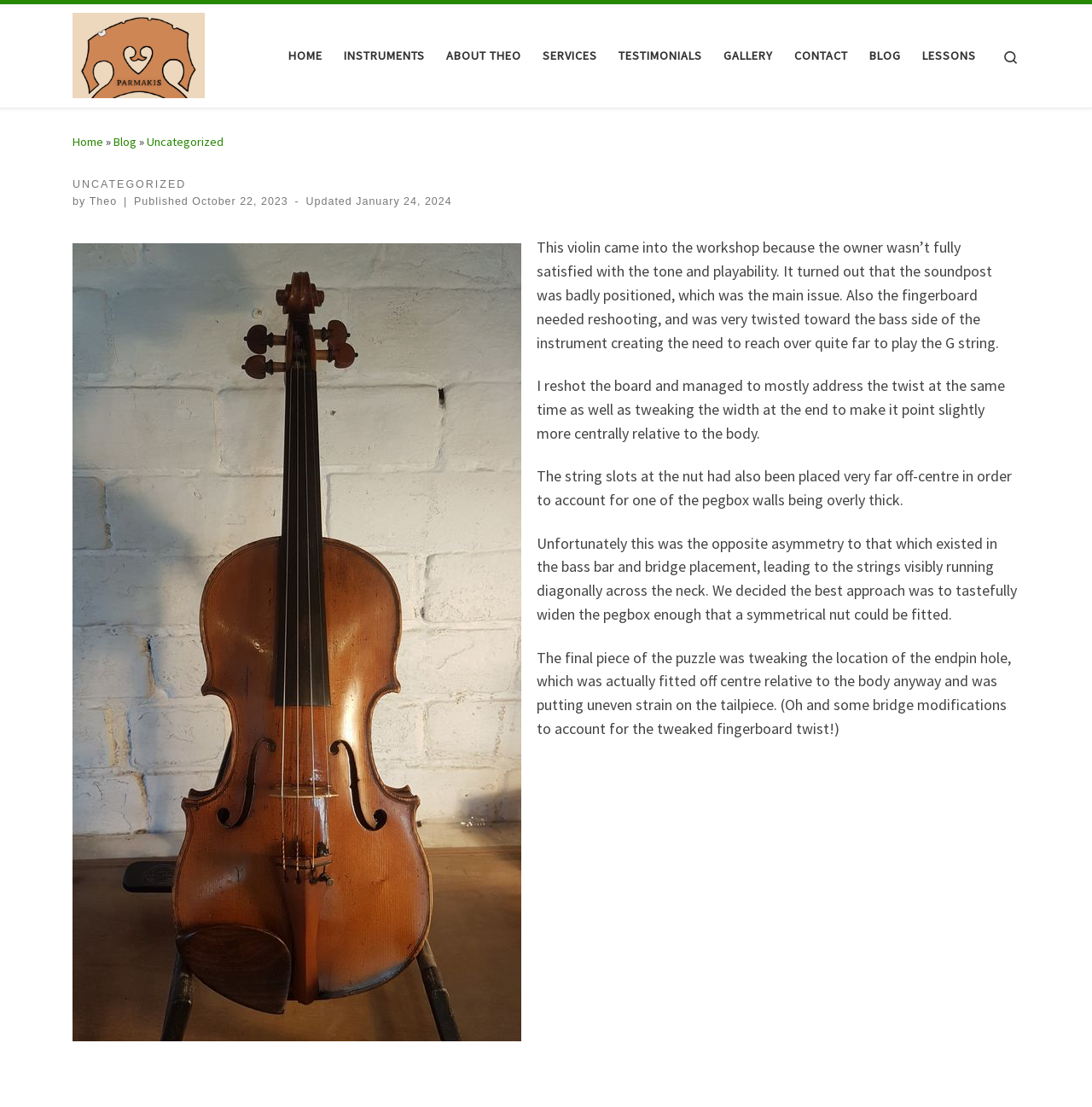Please locate the bounding box coordinates for the element that should be clicked to achieve the following instruction: "View the 'GALLERY'". Ensure the coordinates are given as four float numbers between 0 and 1, i.e., [left, top, right, bottom].

[0.658, 0.034, 0.713, 0.067]